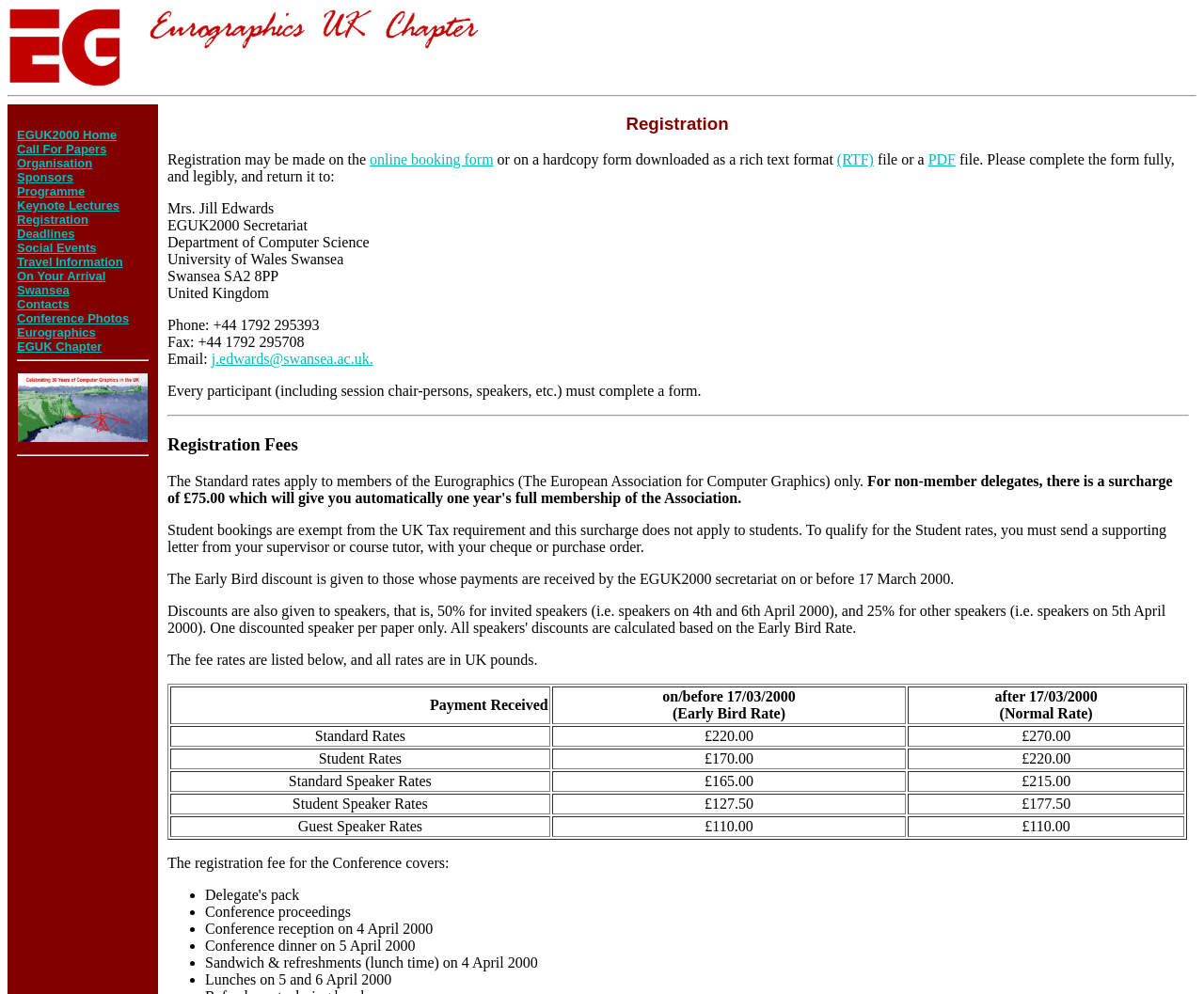Based on the element description, predict the bounding box coordinates (top-left x, top-left y, bottom-right x, bottom-right y) for the UI element in the screenshot: Keynote Lectures

[0.014, 0.199, 0.099, 0.213]